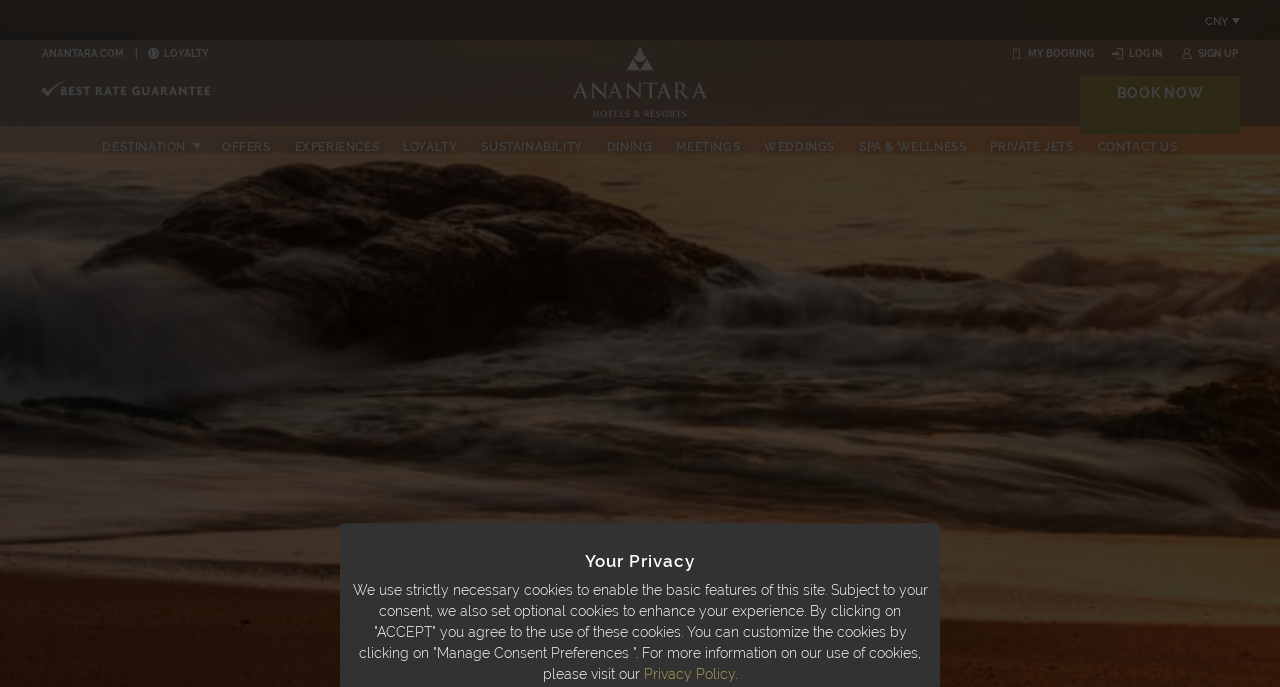Generate a thorough caption detailing the webpage content.

This webpage is a travel guide for Kalutara, Sri Lanka, offering a range of experiences for travelers. At the top left corner, there is a navigation menu with links to various sections, including "DESTINATION", "OFFERS", "EXPERIENCES", and more. Below this menu, there is a prominent heading "Uncovering the Hidden Gems of Sri Lanka Pt. 1: Kalutara Destination Guide".

On the top right corner, there are several links and icons, including "CNY", "ANANTARA.COM |", "LOYALTY", and "MY BOOKING", "LOG IN", and "SIGN UP" buttons. There is also a "BOOK NOW" toggle reservation menu.

In the main content area, there is a large section that appears to be the main article or guide about Kalutara, but the exact content is not specified. At the bottom of the page, there is a section related to privacy, with a heading "Your Privacy" and a paragraph of text explaining the use of cookies on the site. There is also a link to the "Privacy Policy" page.

Overall, the webpage appears to be a travel guide or destination page for Kalutara, with various links and sections to explore.